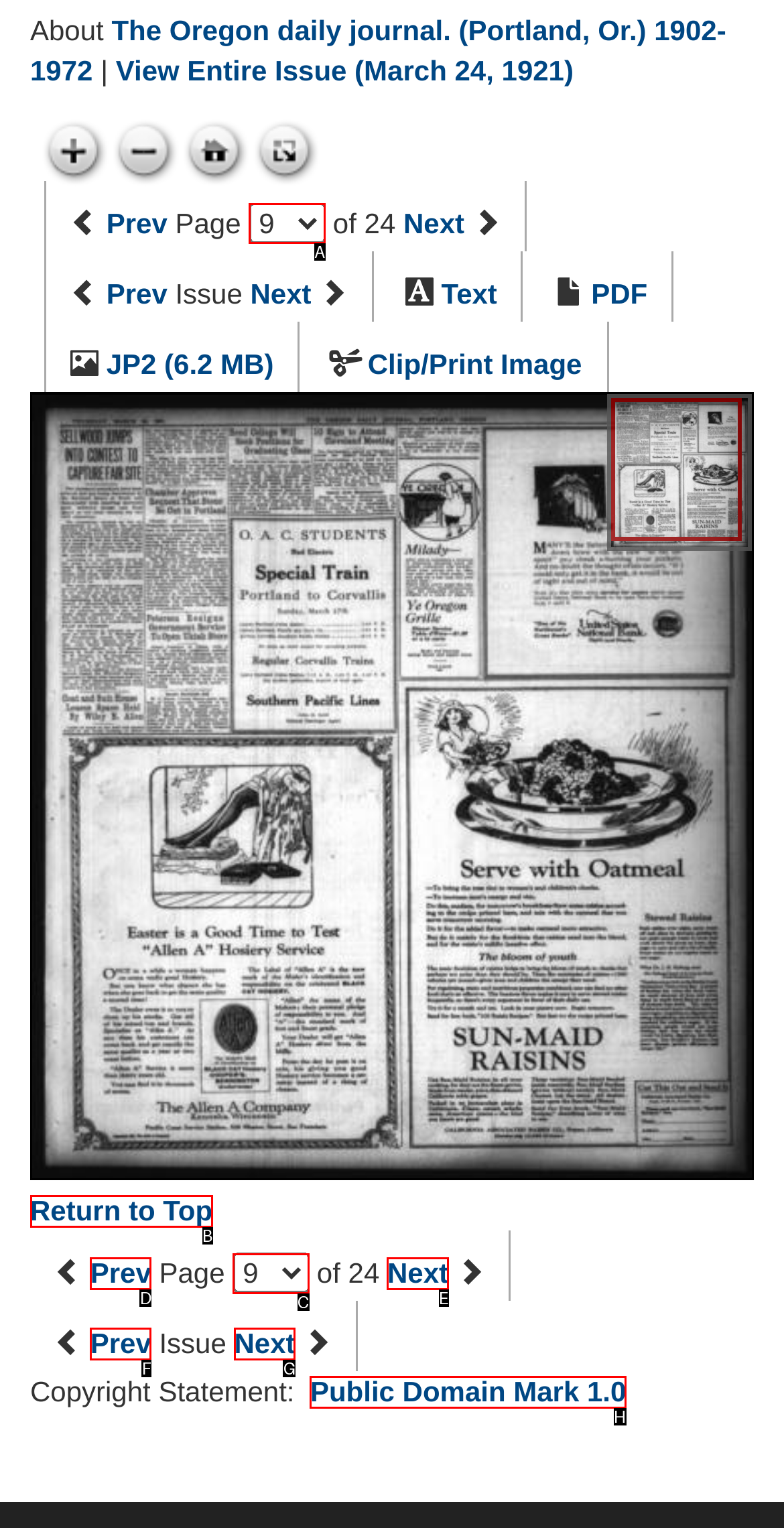Given the description: Public Domain Mark 1.0, select the HTML element that matches it best. Reply with the letter of the chosen option directly.

H